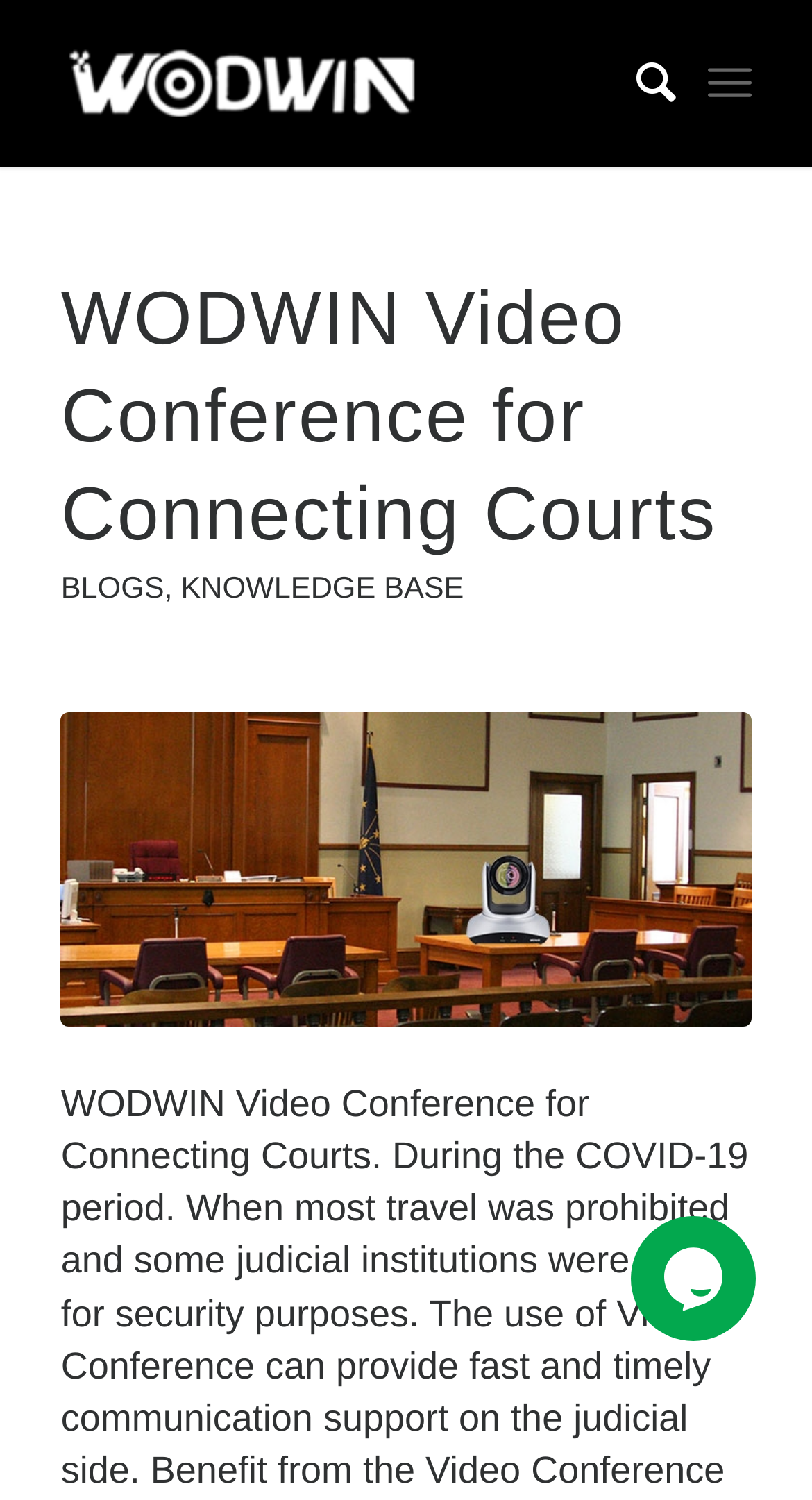What is the name of the video conference platform?
Based on the image, answer the question with as much detail as possible.

The name of the video conference platform can be found in the top-left corner of the webpage, where the logo 'WODWIN' is displayed, and also in the header section where it is written as 'WODWIN Video Conference for Connecting Courts'.